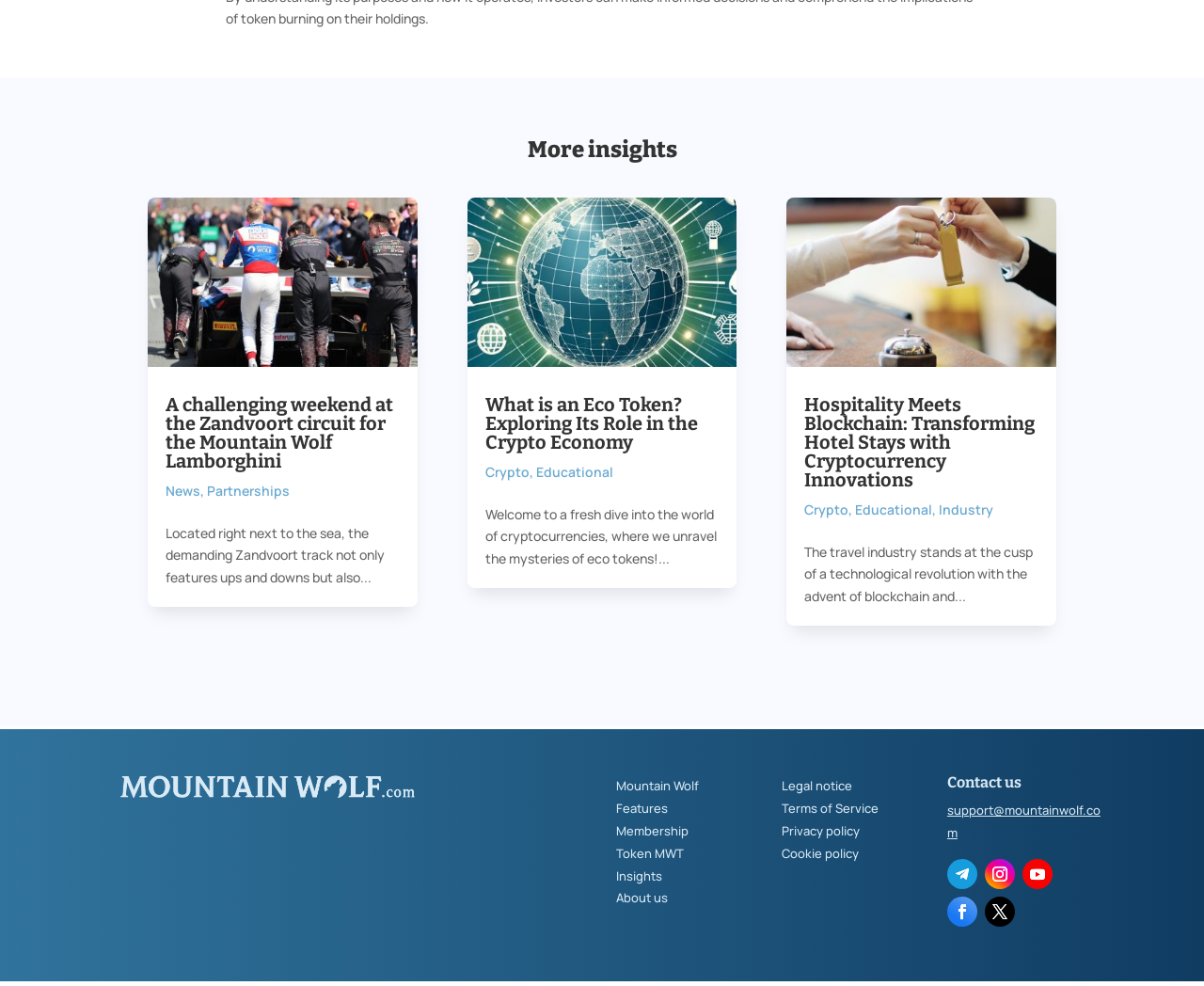Find the bounding box coordinates for the UI element that matches this description: "Mountain Wolf".

[0.512, 0.788, 0.581, 0.806]